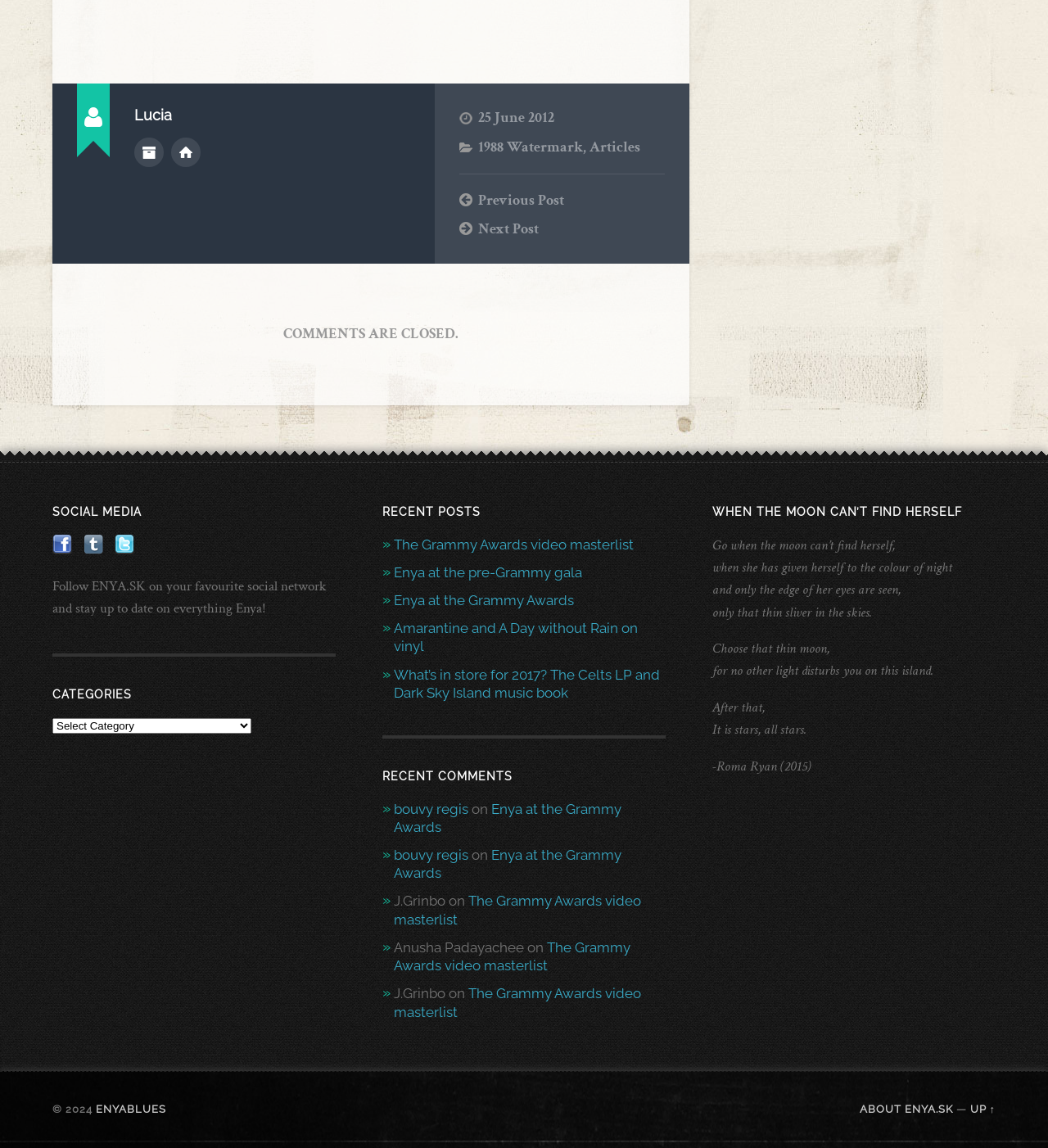Respond to the following question with a brief word or phrase:
What is the copyright year?

2024